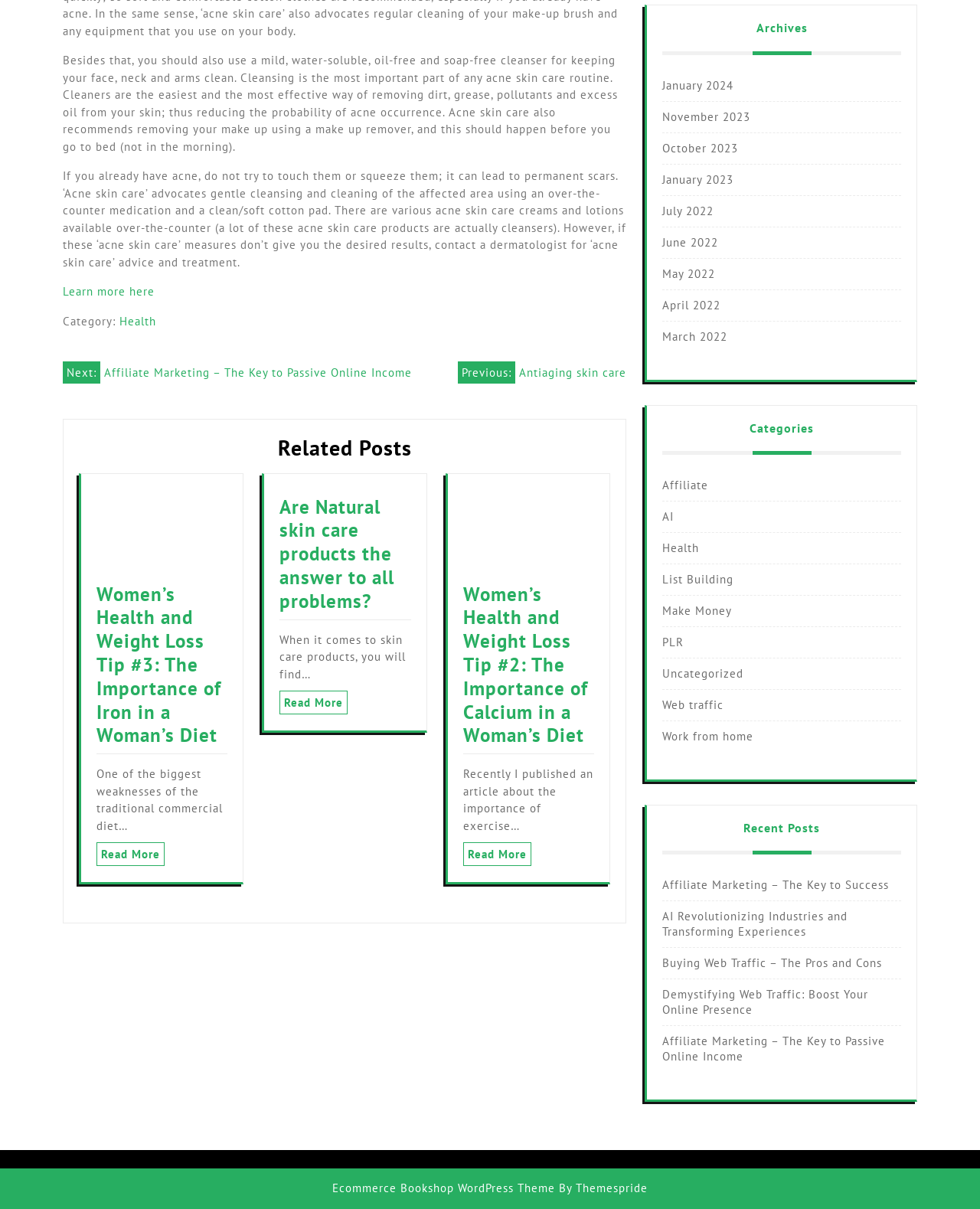What is the theme of the WordPress website?
Please answer the question with a detailed and comprehensive explanation.

The theme of the WordPress website can be determined by looking at the footer section. It says 'Ecommerce Bookshop WordPress Theme', indicating that the theme of the WordPress website is Ecommerce Bookshop.